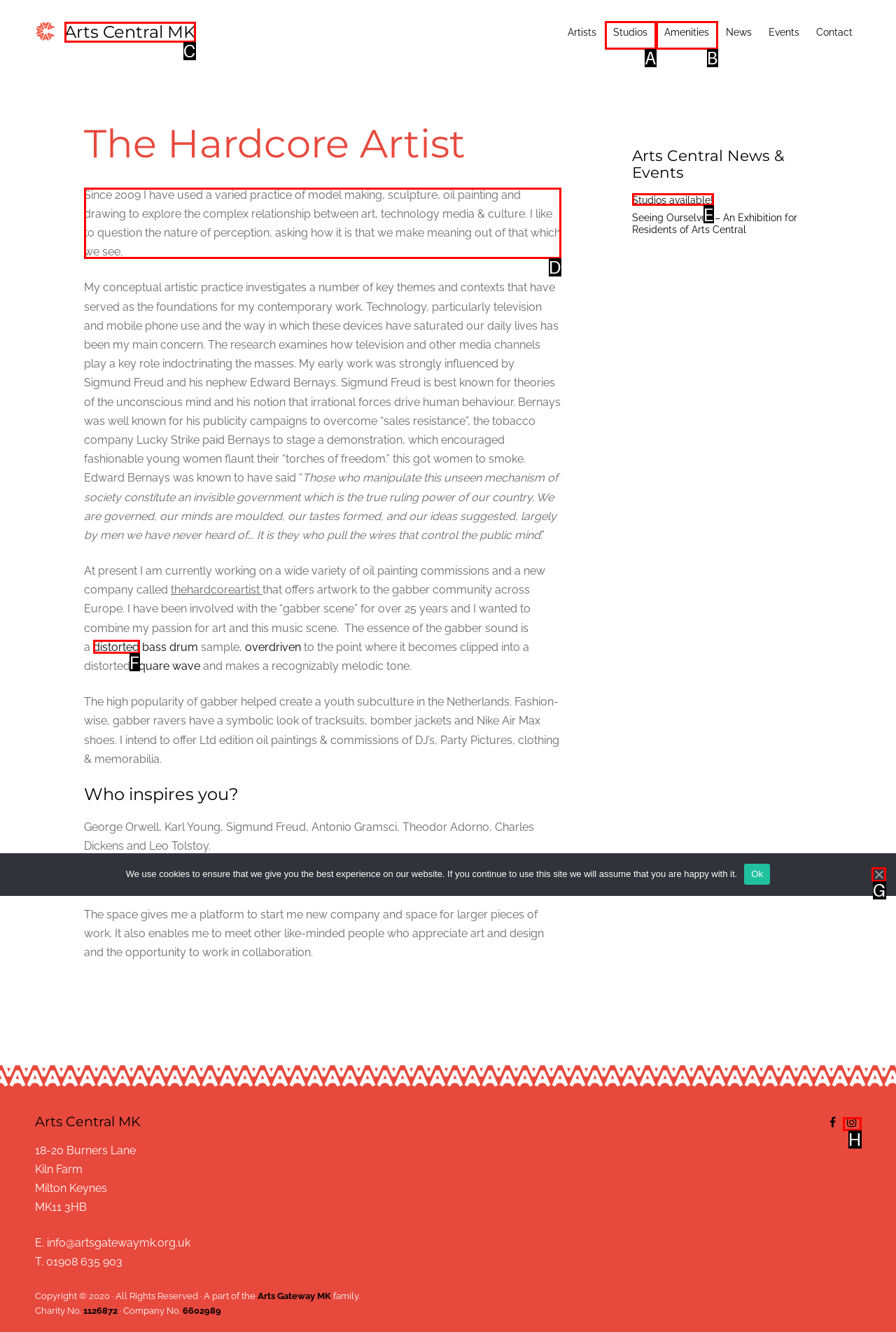Choose the HTML element that needs to be clicked for the given task: Read the article about the Hardcore Artist Respond by giving the letter of the chosen option.

D